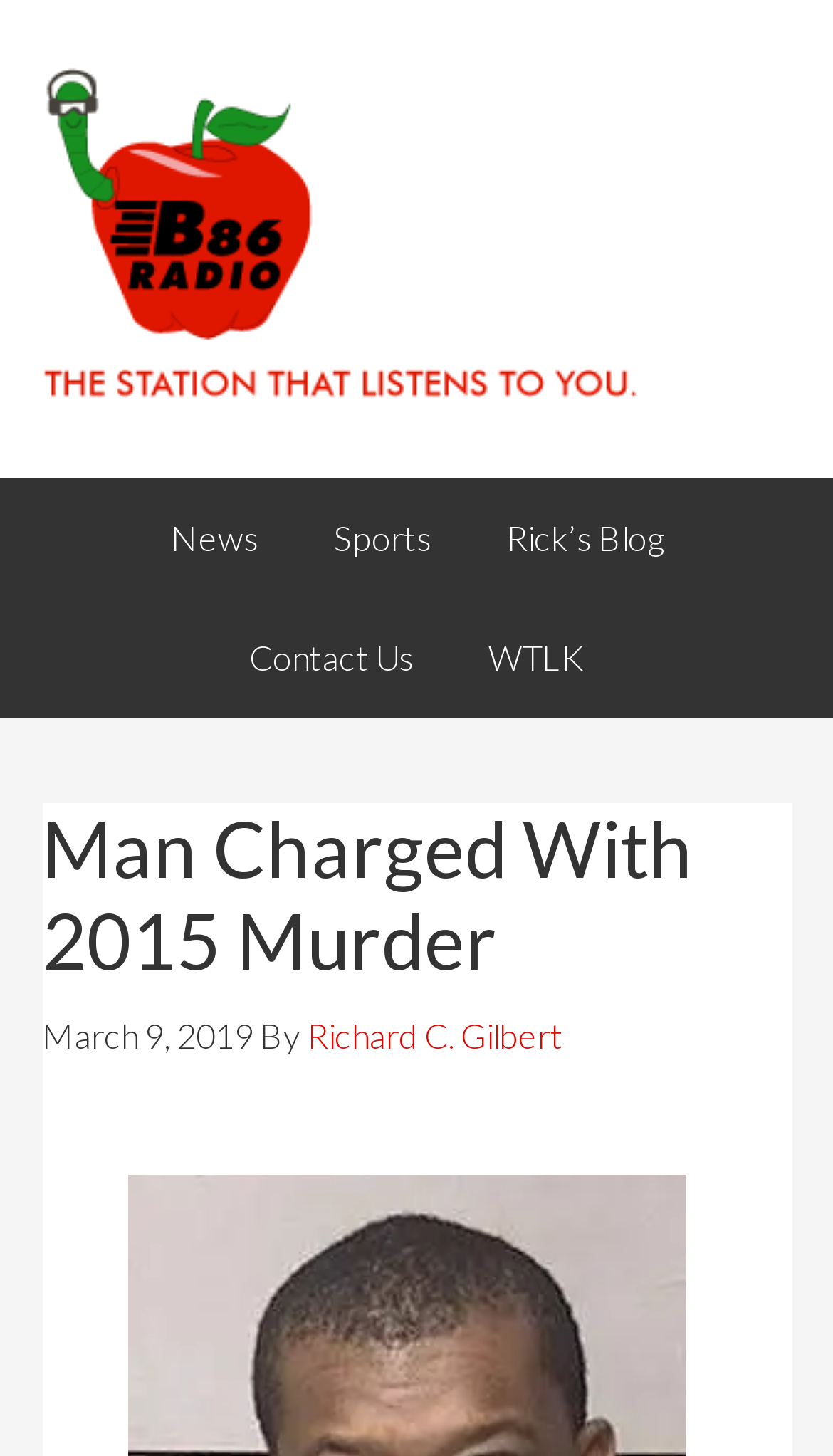Answer with a single word or phrase: 
What is the name of the radio station mentioned on the webpage?

WACB 860AM